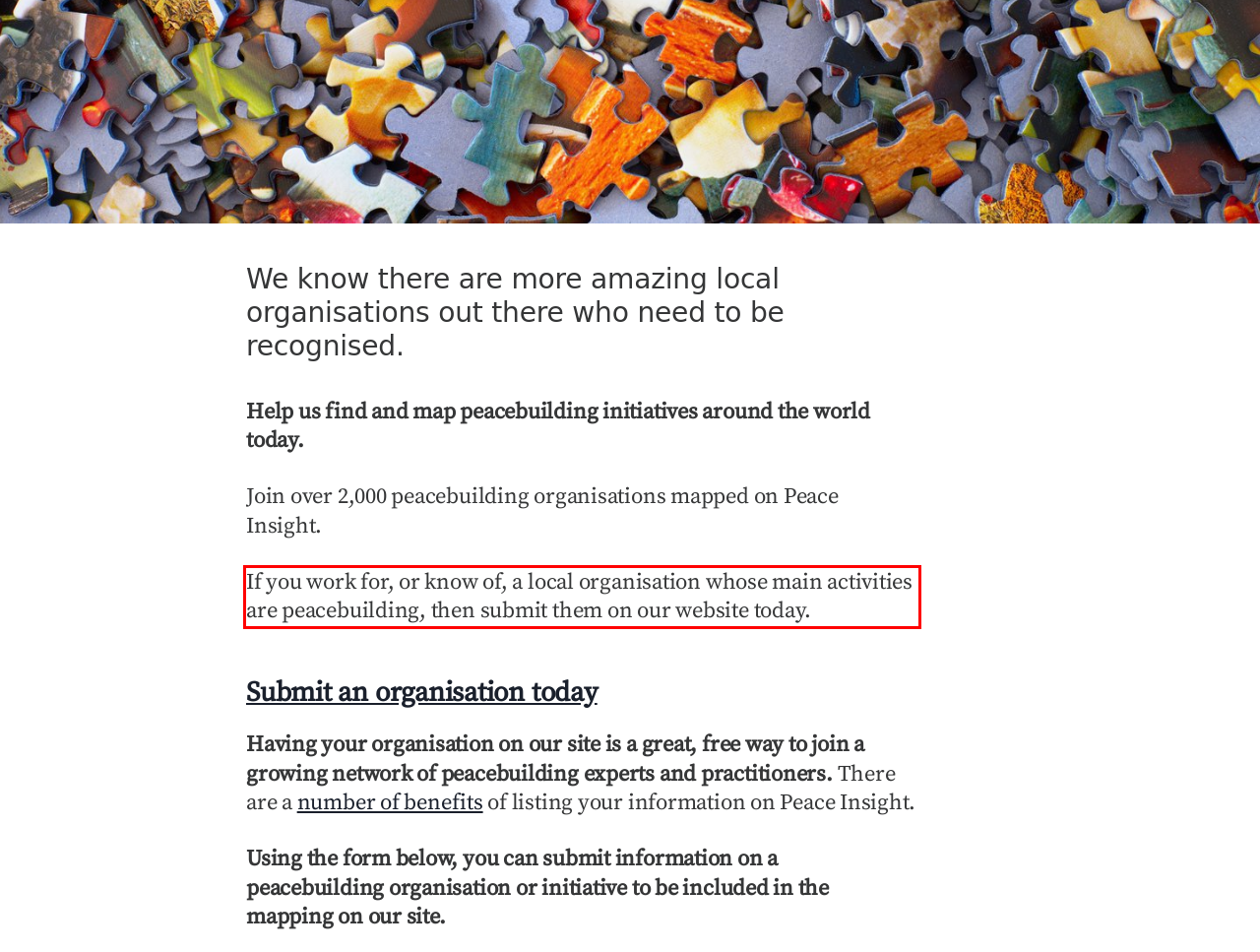Given a screenshot of a webpage with a red bounding box, please identify and retrieve the text inside the red rectangle.

If you work for, or know of, a local organisation whose main activities are peacebuilding, then submit them on our website today.